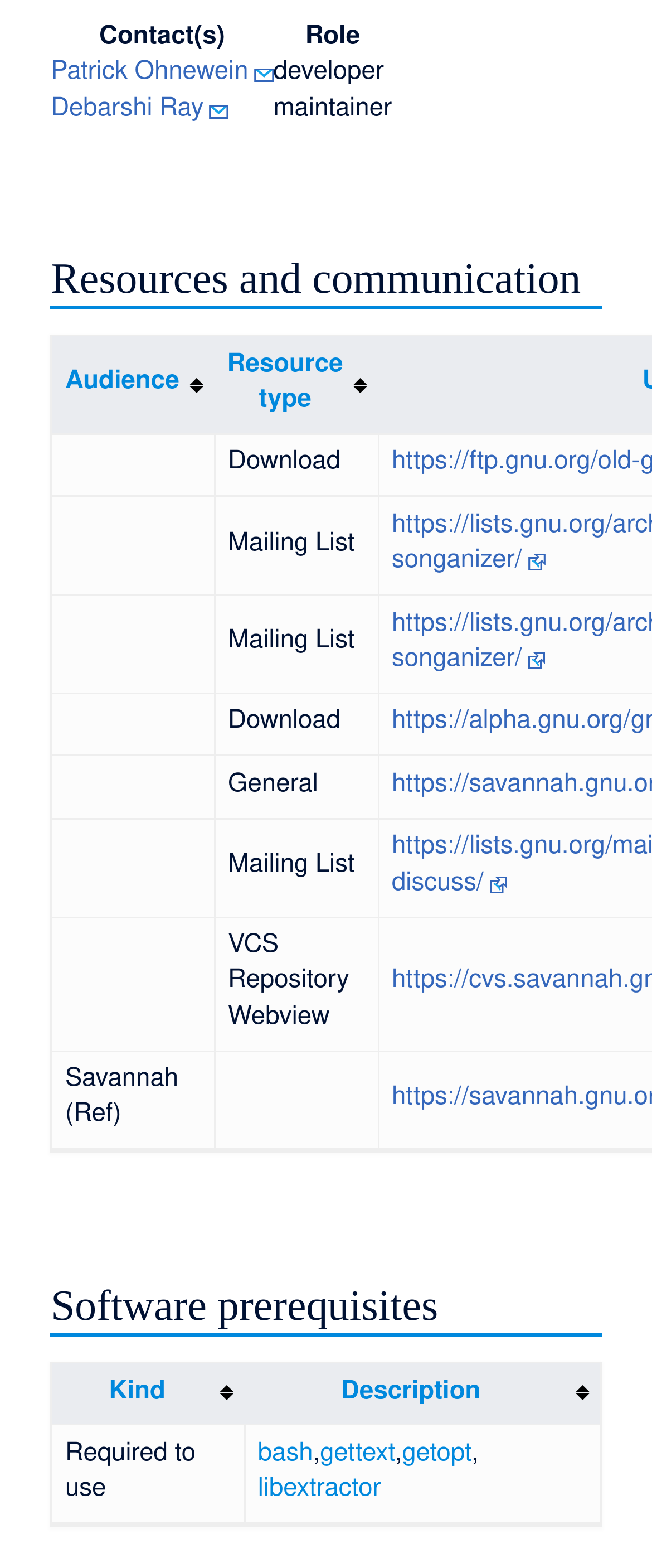Return the bounding box coordinates of the UI element that corresponds to this description: "Resource type". The coordinates must be given as four float numbers in the range of 0 and 1, [left, top, right, bottom].

[0.348, 0.226, 0.526, 0.265]